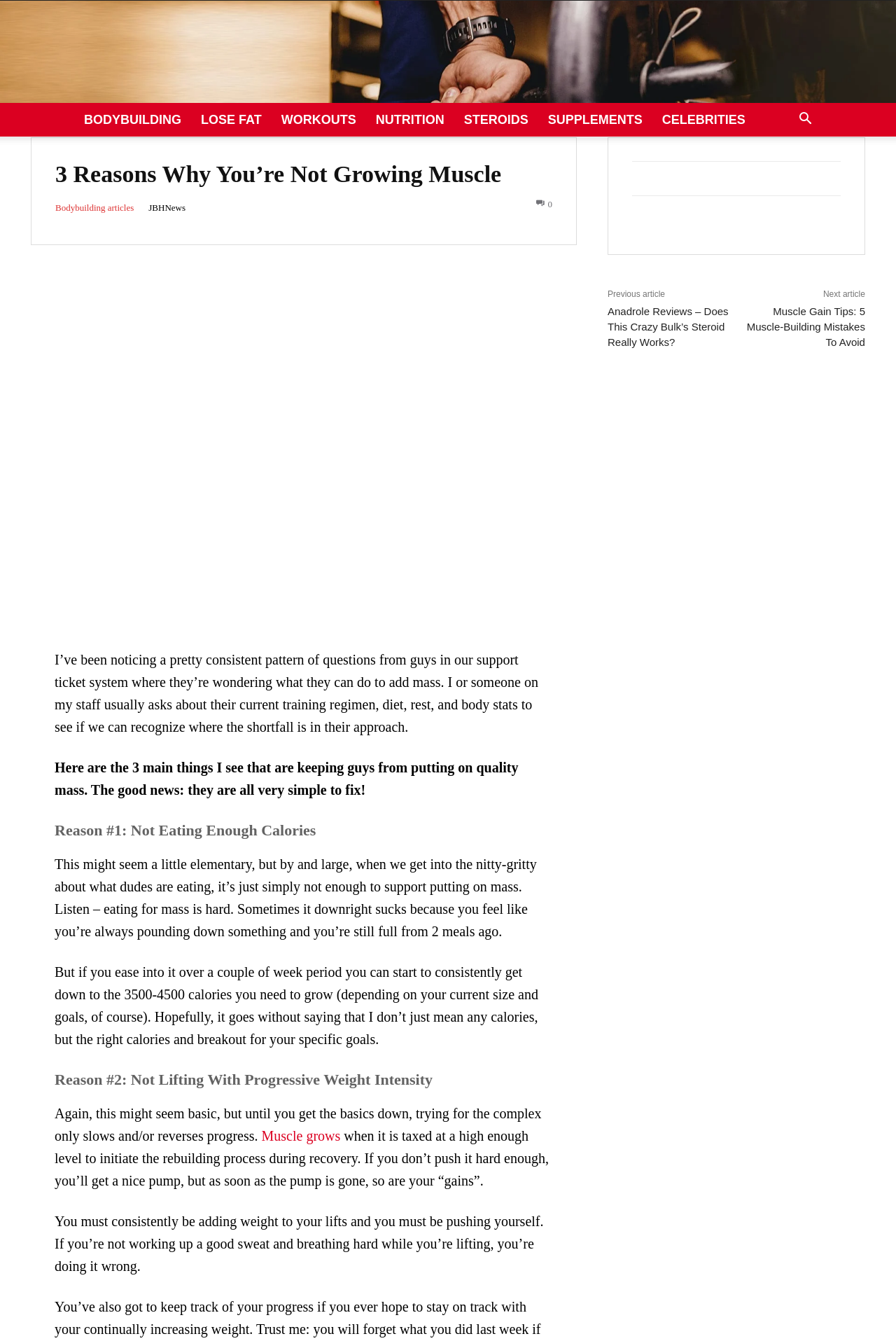Identify the bounding box of the UI component described as: "Lose Fat".

[0.213, 0.077, 0.303, 0.102]